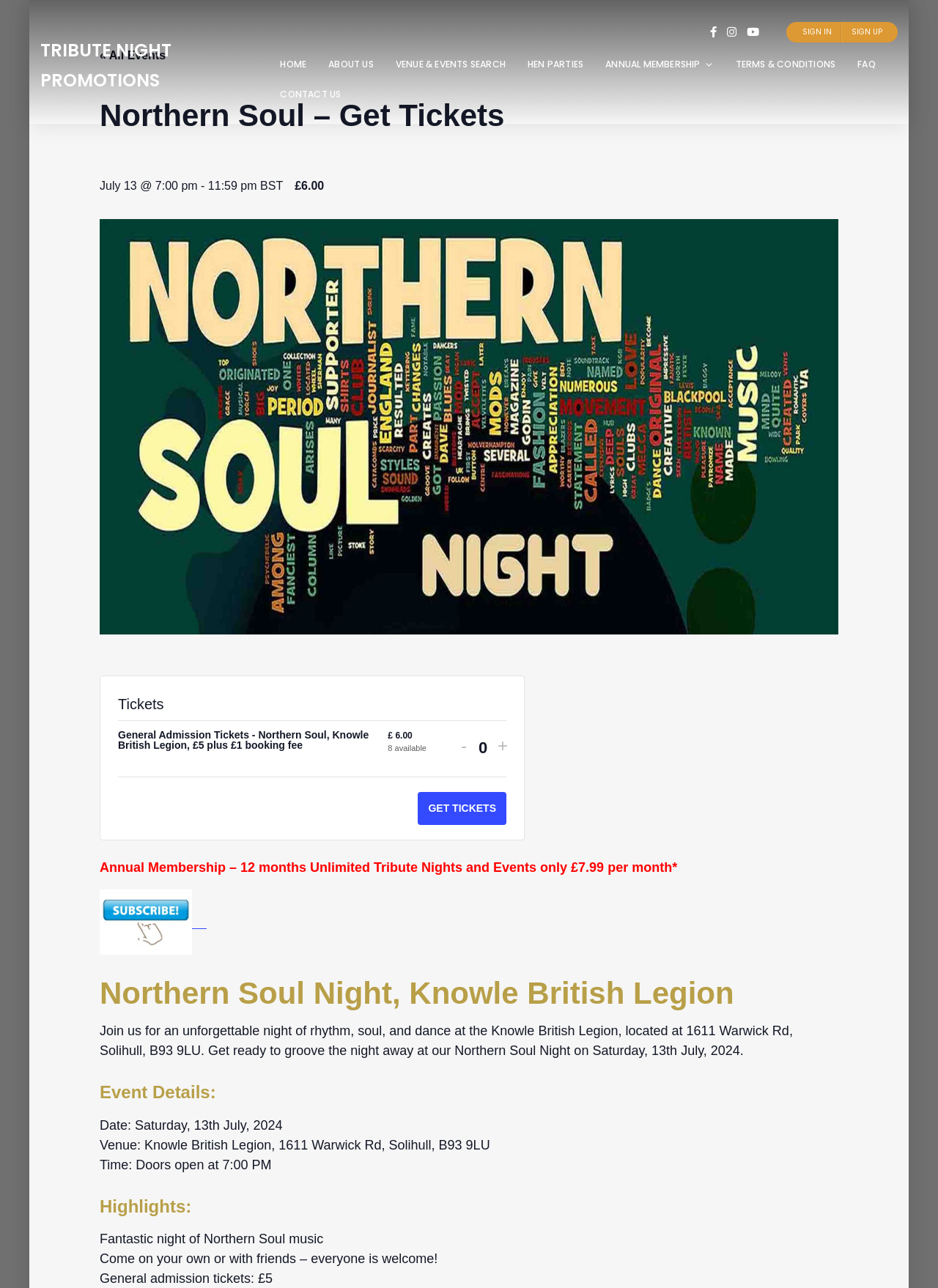Based on the image, provide a detailed response to the question:
What is the purpose of the 'GET TICKETS' button?

I inferred the purpose of the 'GET TICKETS' button by its context and position on the webpage, which suggests that it is used to purchase tickets for the Northern Soul Night event.